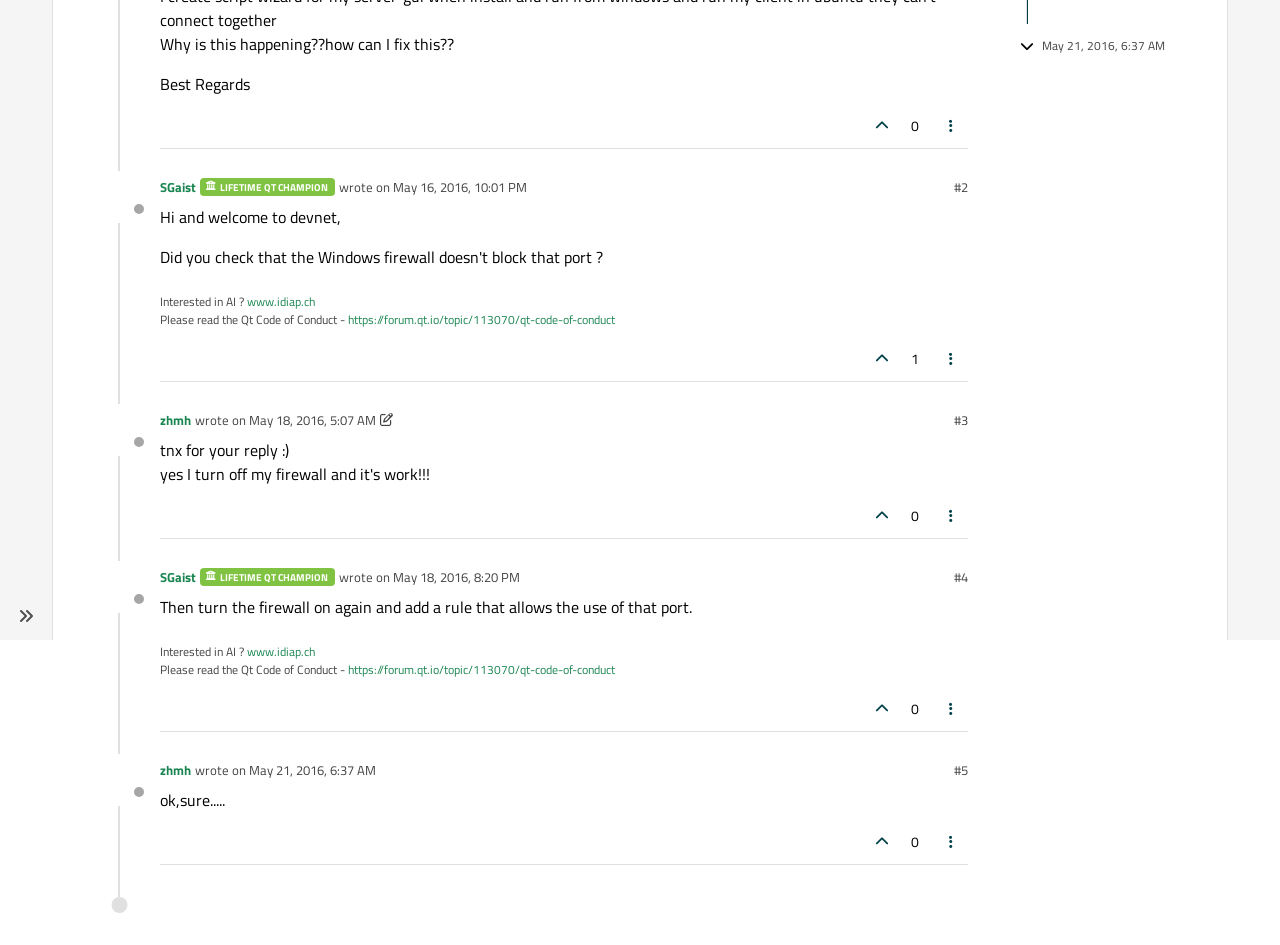Provide the bounding box coordinates of the UI element this sentence describes: "Lifetime Qt Champion".

[0.156, 0.601, 0.261, 0.621]